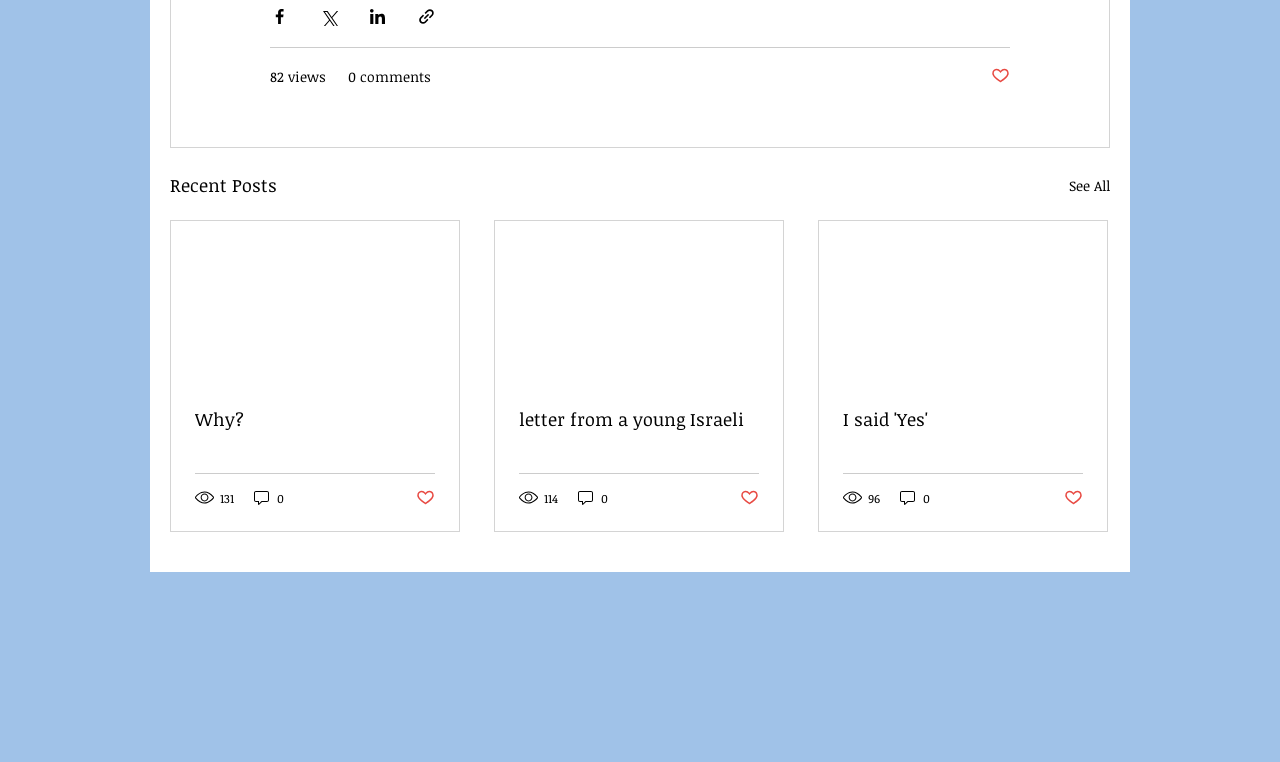How many articles are displayed on this webpage?
Please answer using one word or phrase, based on the screenshot.

3